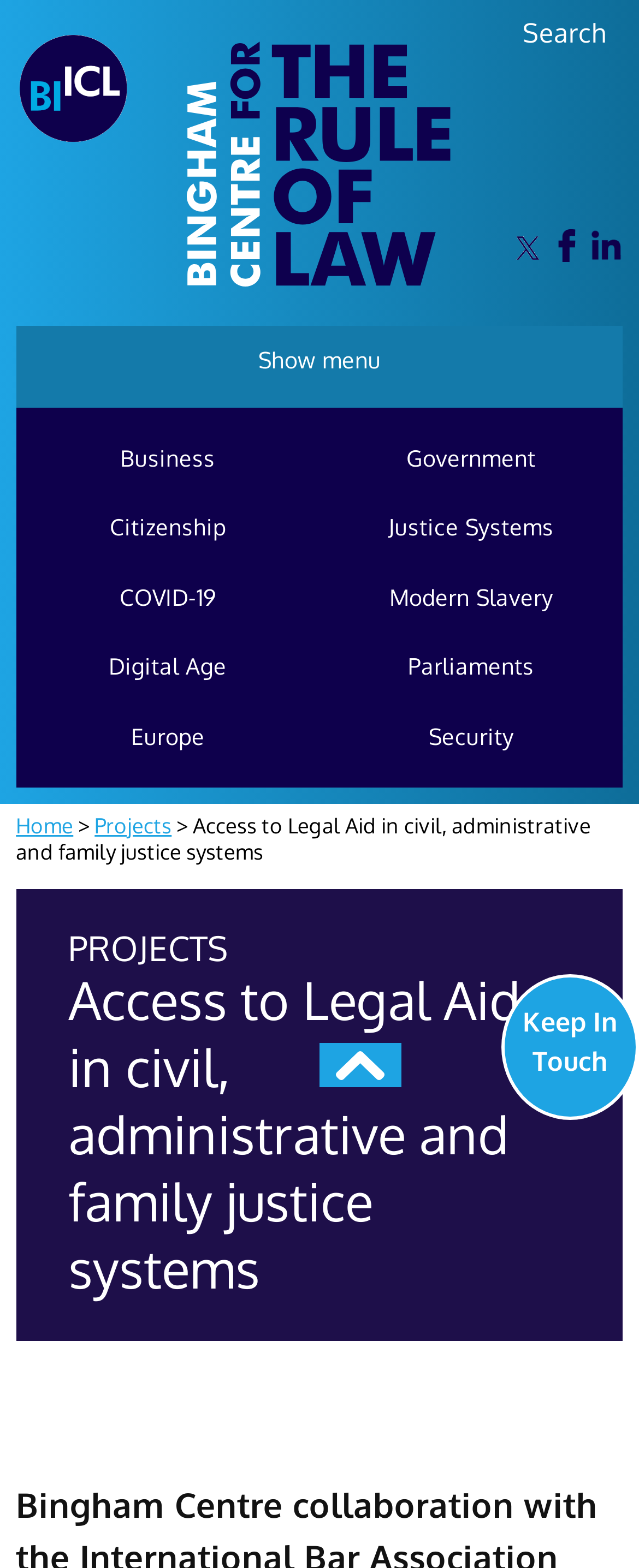What is the purpose of the 'Yes, I agree.' button?
Refer to the image and provide a one-word or short phrase answer.

To accept cookies